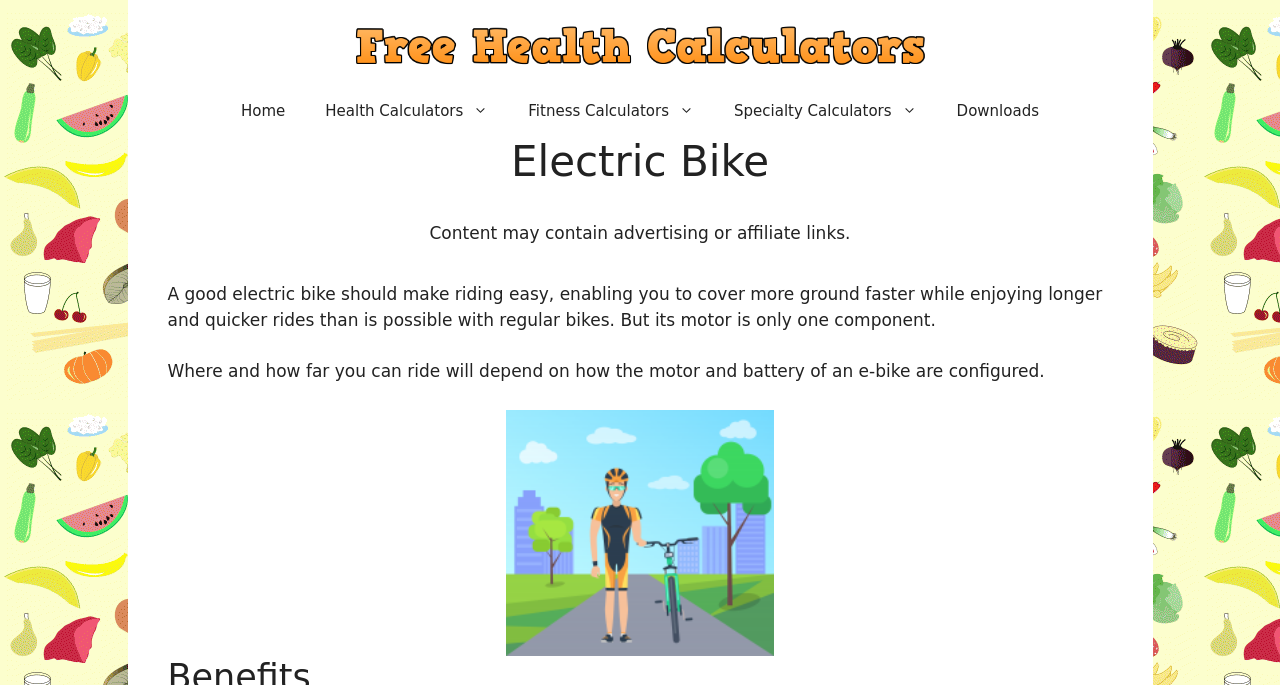What determines where and how far you can ride an e-bike?
Based on the screenshot, respond with a single word or phrase.

Motor and battery configuration